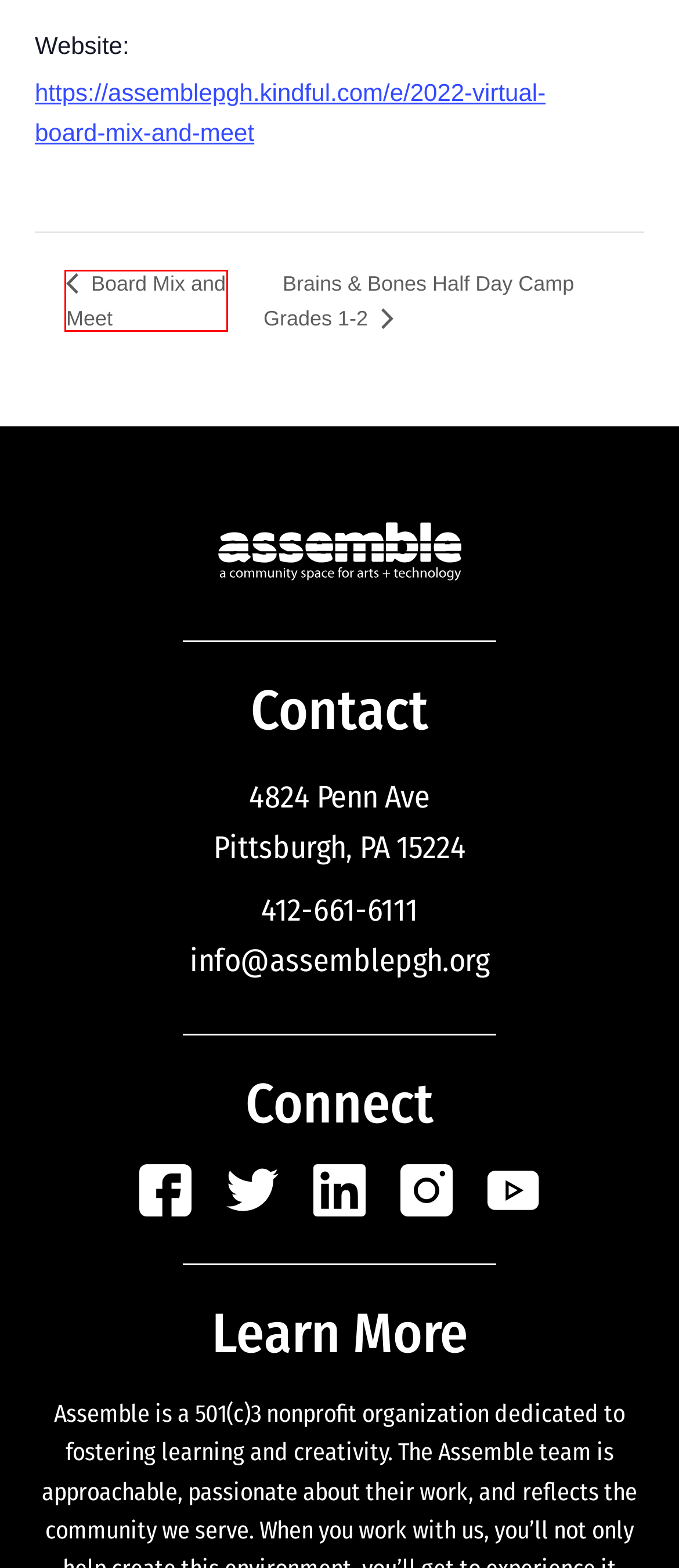A screenshot of a webpage is provided, featuring a red bounding box around a specific UI element. Identify the webpage description that most accurately reflects the new webpage after interacting with the selected element. Here are the candidates:
A. Board Mix and Meet - Assemble | A Community Space For Arts + Technology
B. Assemble is Happy to Host Your Event!
C. What is Assemble?
D. Corporate Sponsorships - Assemble | A Community Space For Arts + Technology
E. MakerDate 2024 - Assemble | A Community Space For Arts + Technology
F. Assemble   | Kindful
G. Home - Assemble | A Community Space For Arts + Technology
H. Brains & Bones Half Day Camp Grades 1-2 - Assemble | A Community Space For Arts + Technology

A